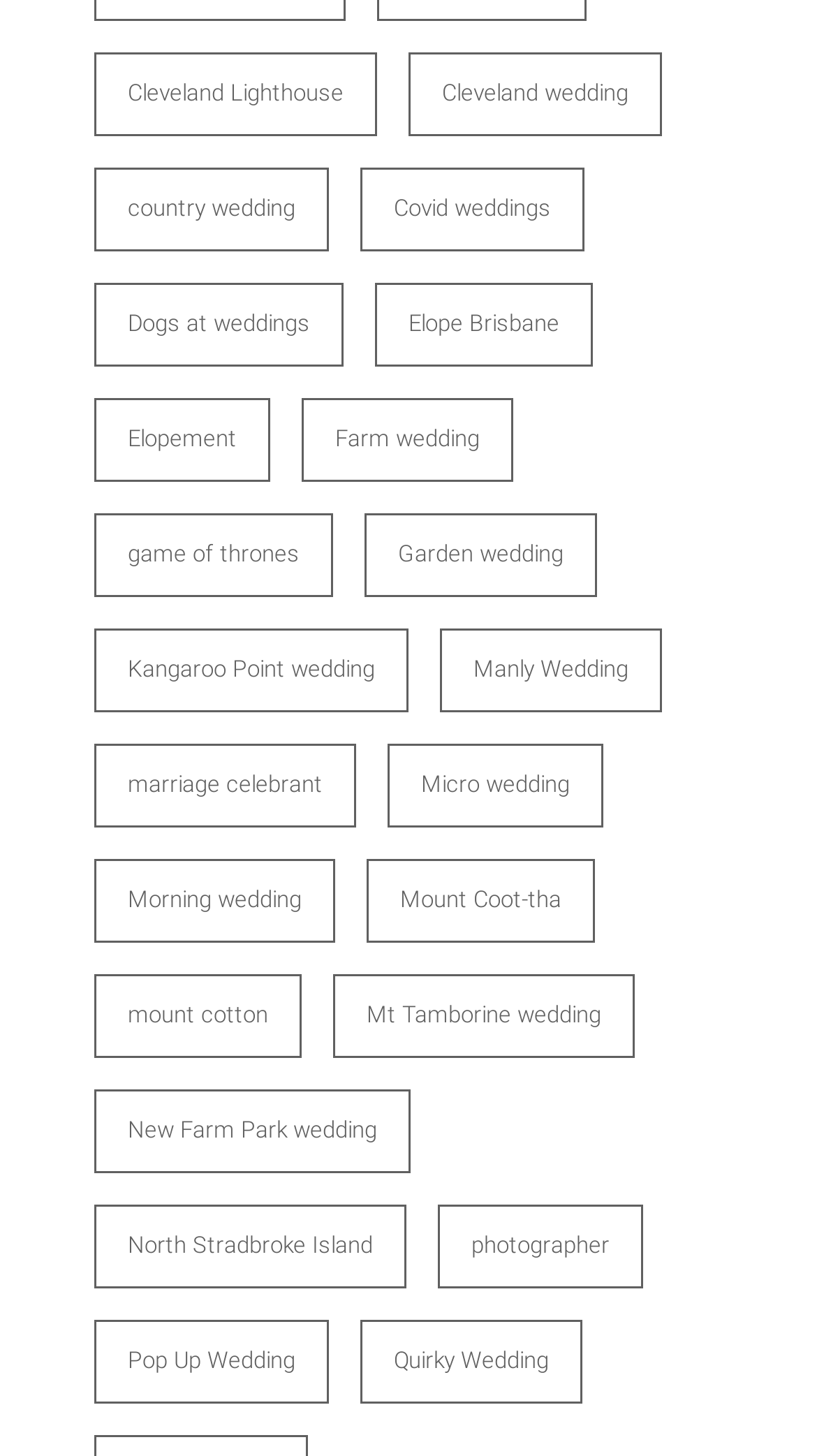Please specify the bounding box coordinates in the format (top-left x, top-left y, bottom-right x, bottom-right y), with all values as floating point numbers between 0 and 1. Identify the bounding box of the UI element described by: New Farm Park wedding

[0.115, 0.748, 0.503, 0.805]